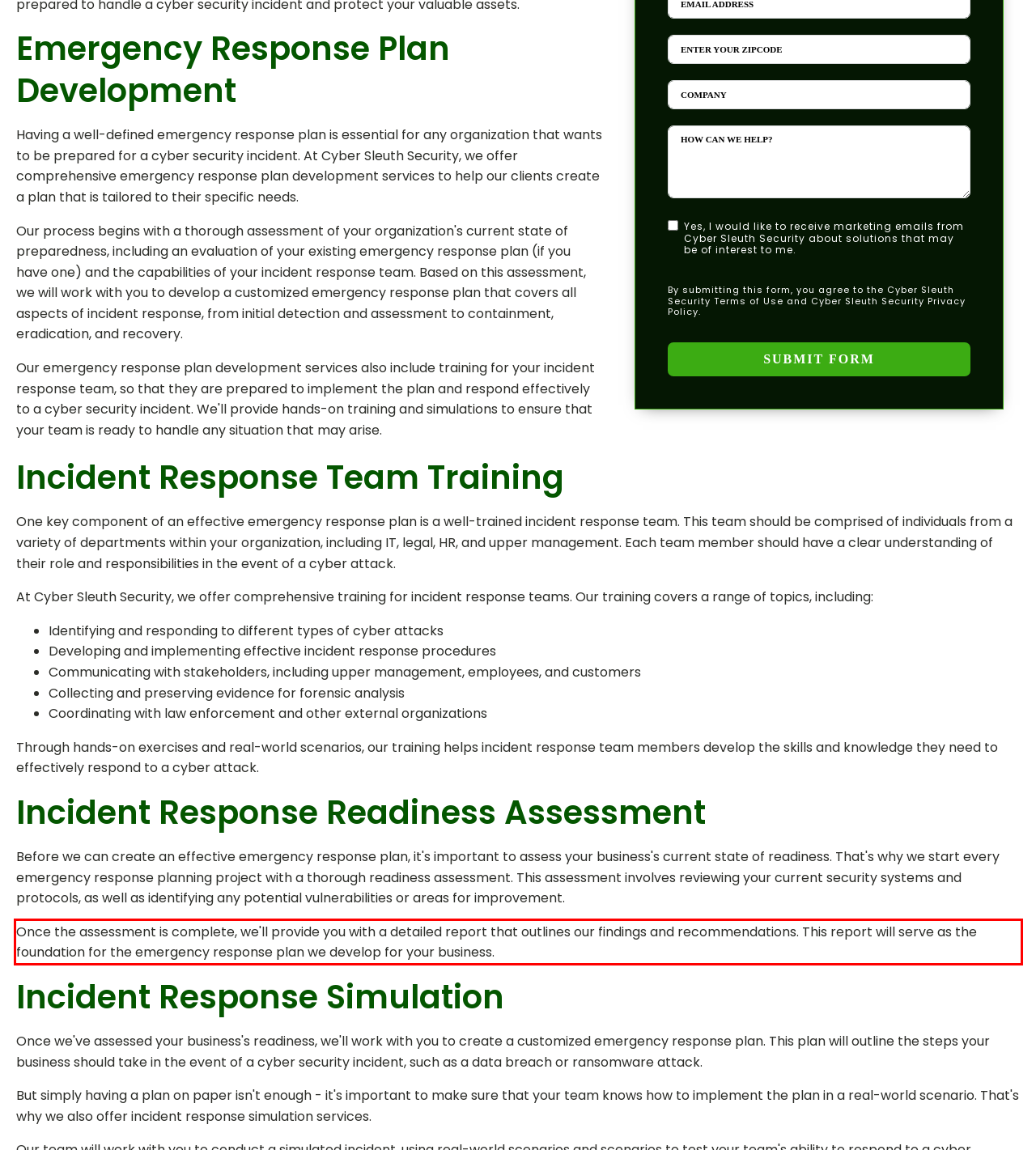Identify the red bounding box in the webpage screenshot and perform OCR to generate the text content enclosed.

Once the assessment is complete, we'll provide you with a detailed report that outlines our findings and recommendations. This report will serve as the foundation for the emergency response plan we develop for your business.